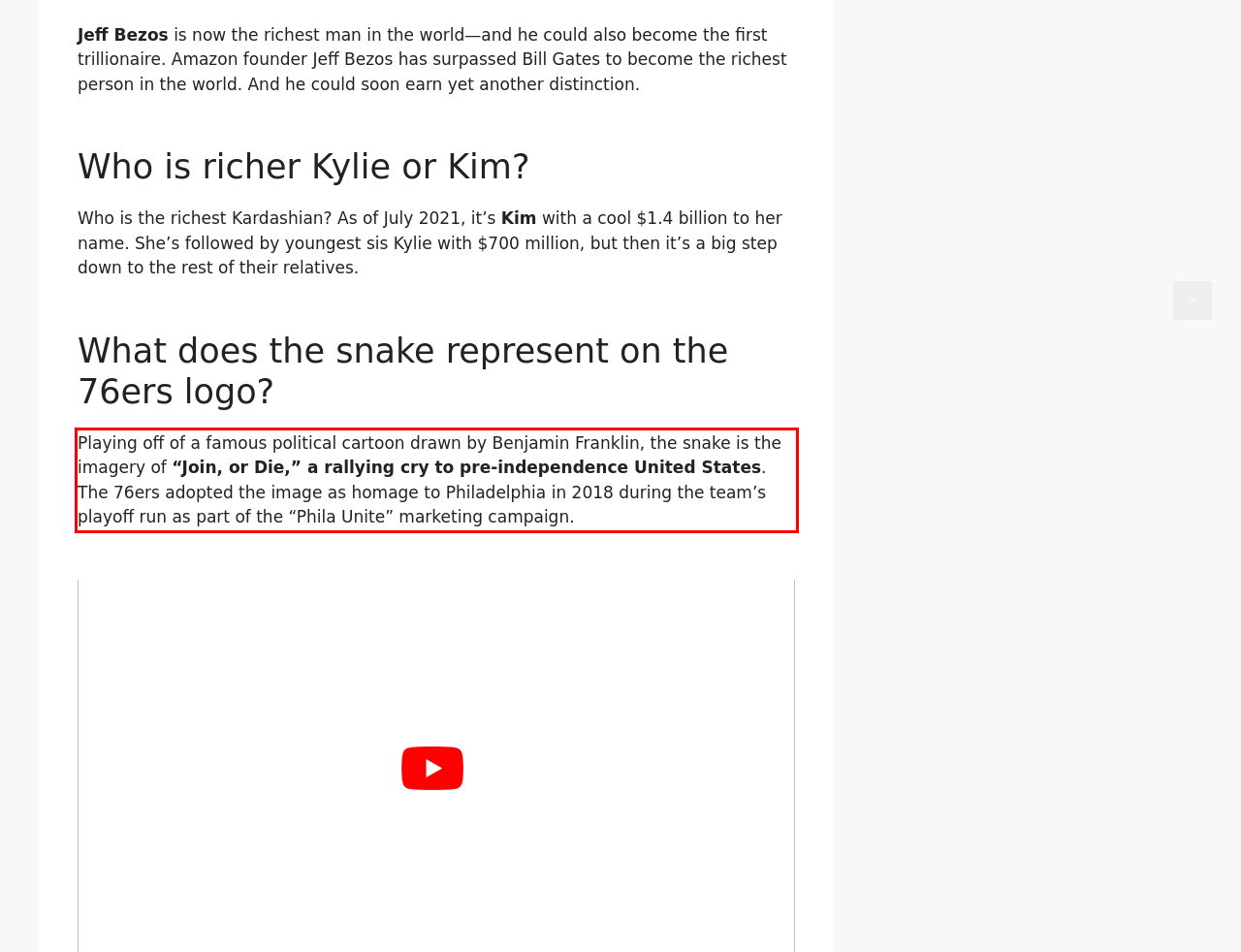From the given screenshot of a webpage, identify the red bounding box and extract the text content within it.

Playing off of a famous political cartoon drawn by Benjamin Franklin, the snake is the imagery of “Join, or Die,” a rallying cry to pre-independence United States. The 76ers adopted the image as homage to Philadelphia in 2018 during the team’s playoff run as part of the “Phila Unite” marketing campaign.